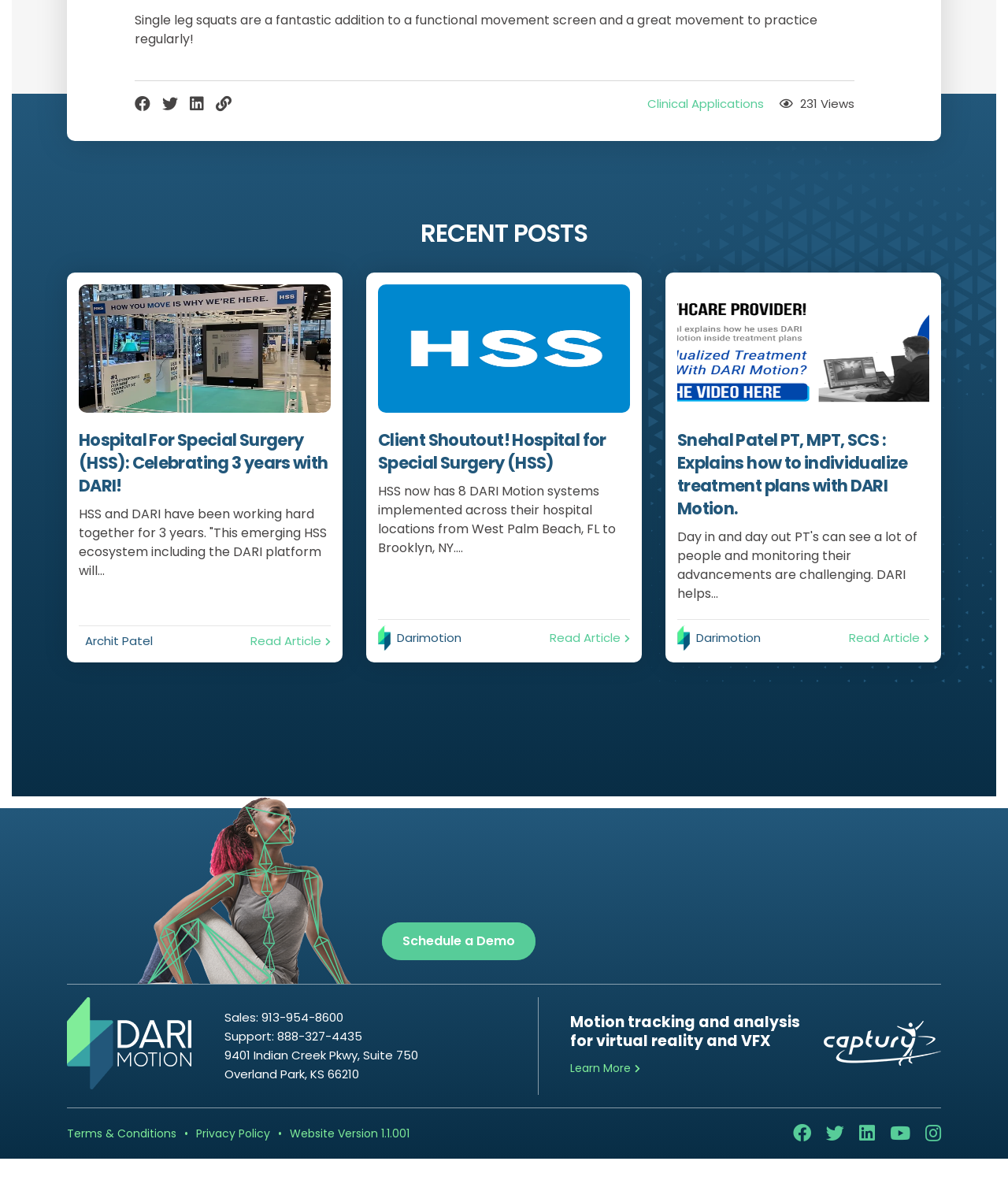Please pinpoint the bounding box coordinates for the region I should click to adhere to this instruction: "View the image about Client Shoutout! Hospital for Special Surgery (HSS)".

[0.375, 0.237, 0.625, 0.343]